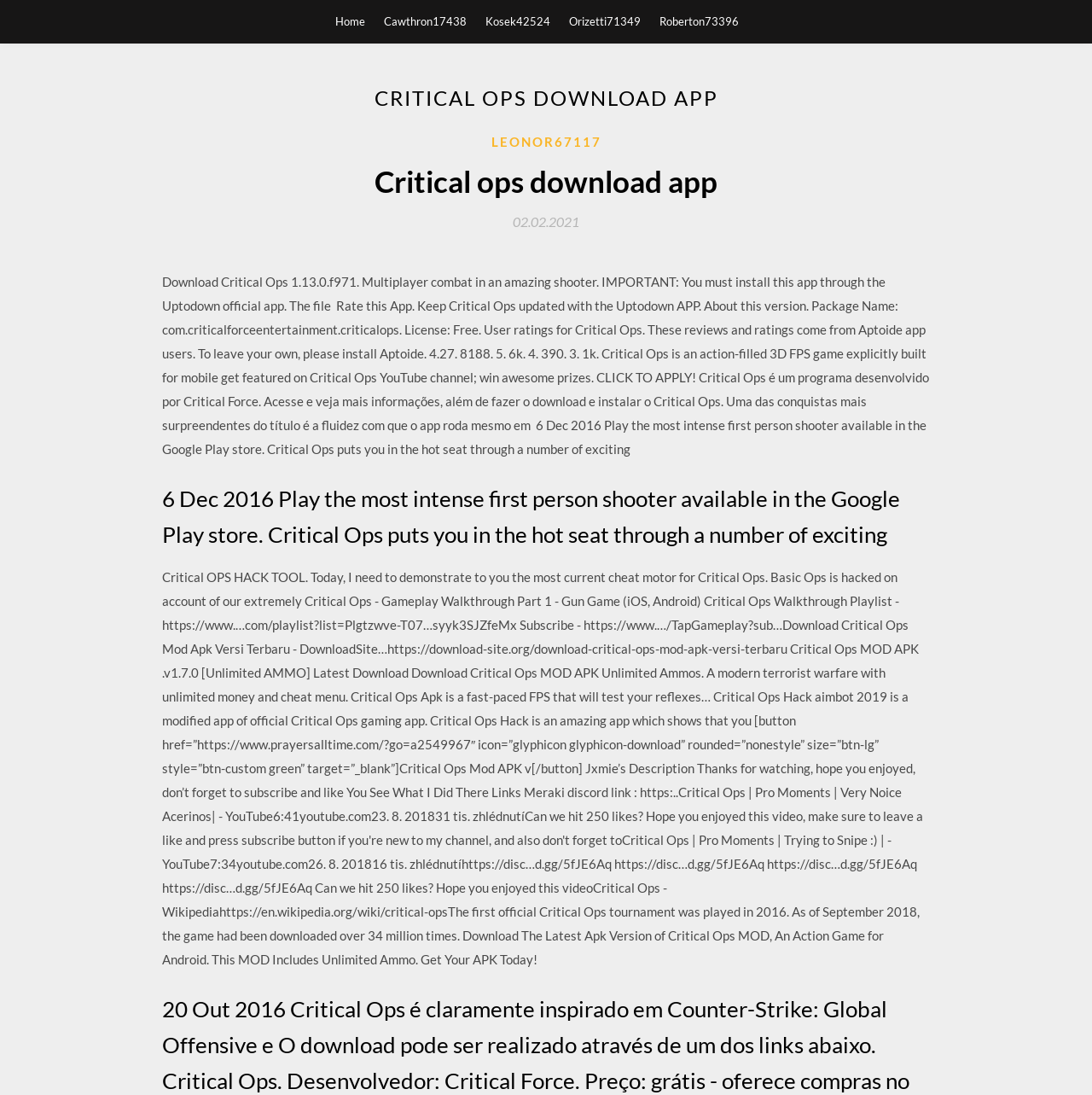Use a single word or phrase to answer the following:
What is the name of the app being described?

Critical Ops